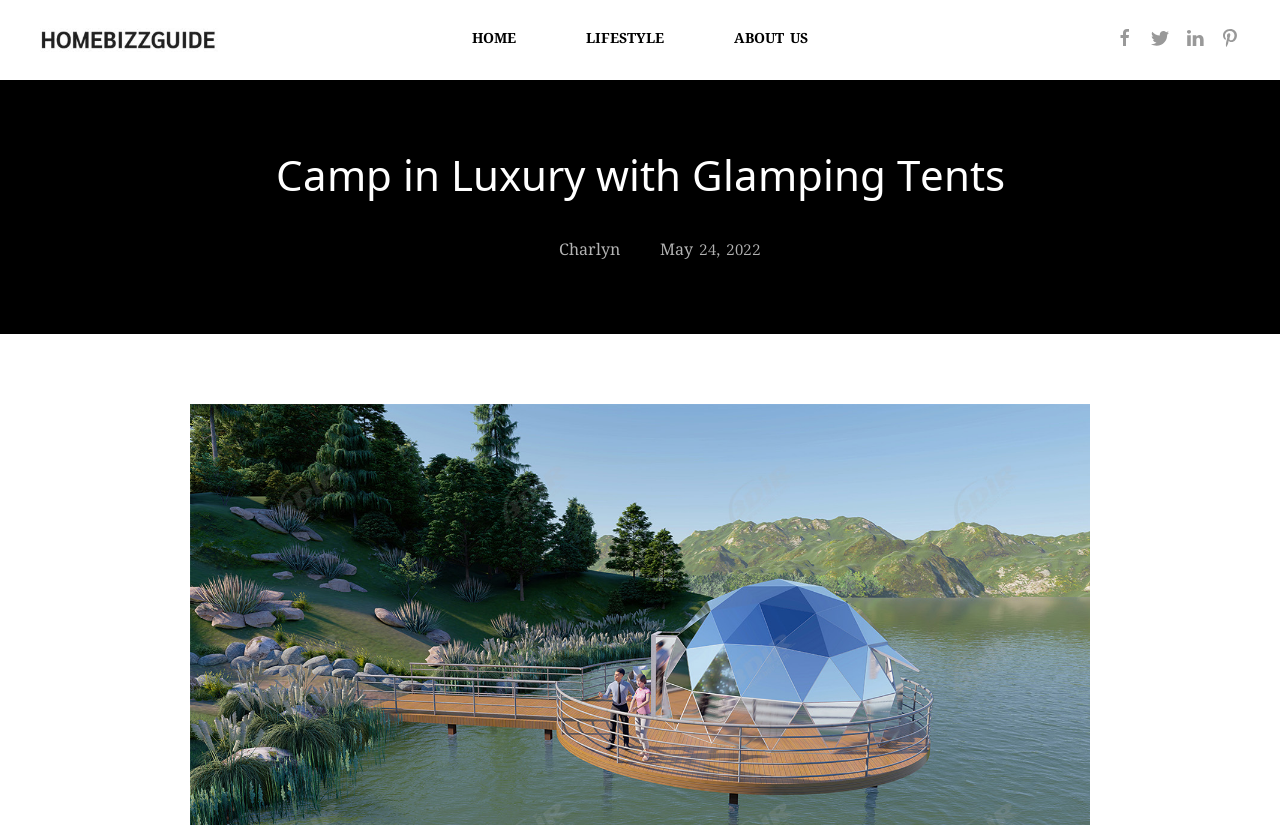Use the details in the image to answer the question thoroughly: 
When was the article published?

The publication date can be found below the author's name, where it says 'May 24, 2022'. This is a static text element within a time element.